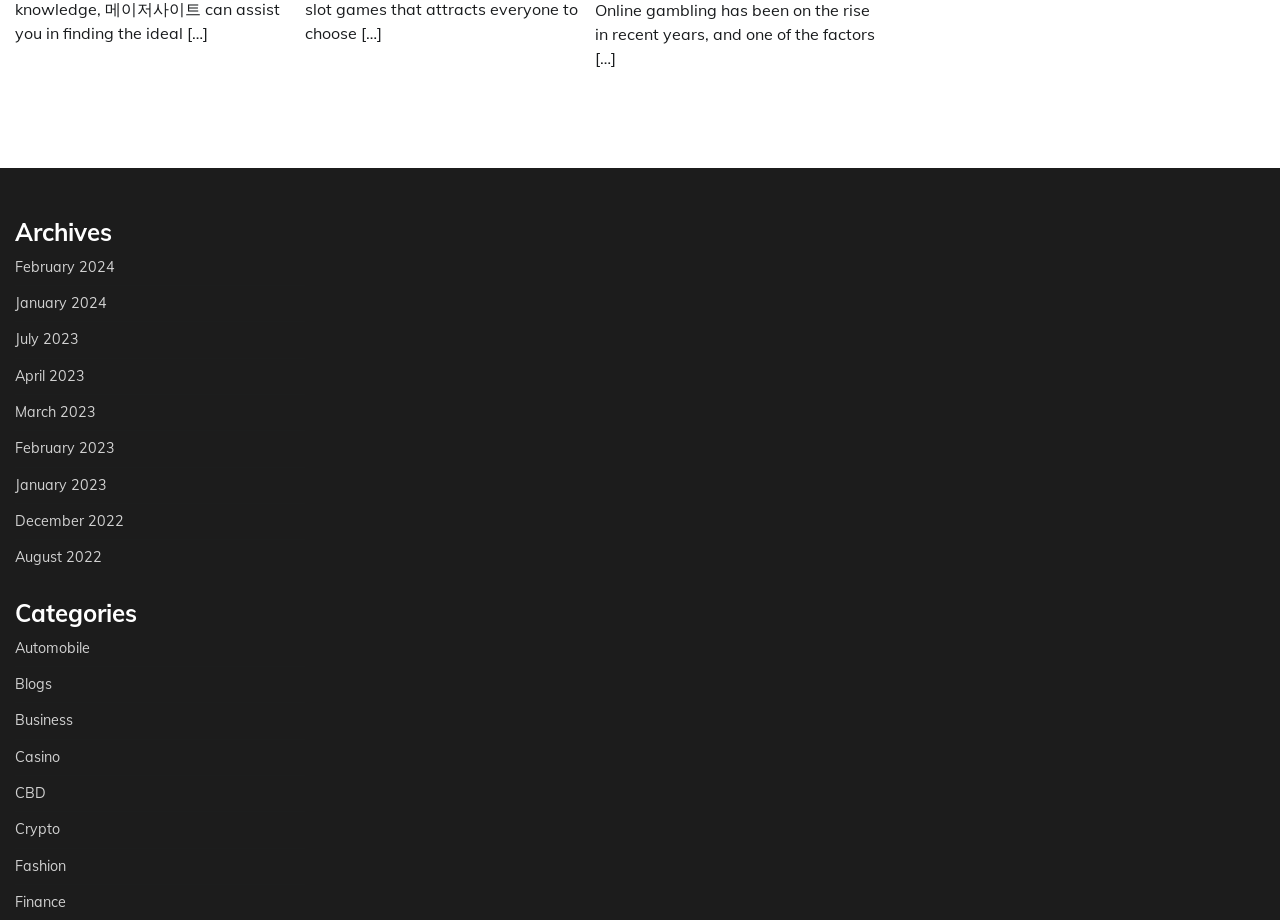Using the given description, provide the bounding box coordinates formatted as (top-left x, top-left y, bottom-right x, bottom-right y), with all values being floating point numbers between 0 and 1. Description: Business

[0.012, 0.773, 0.057, 0.793]